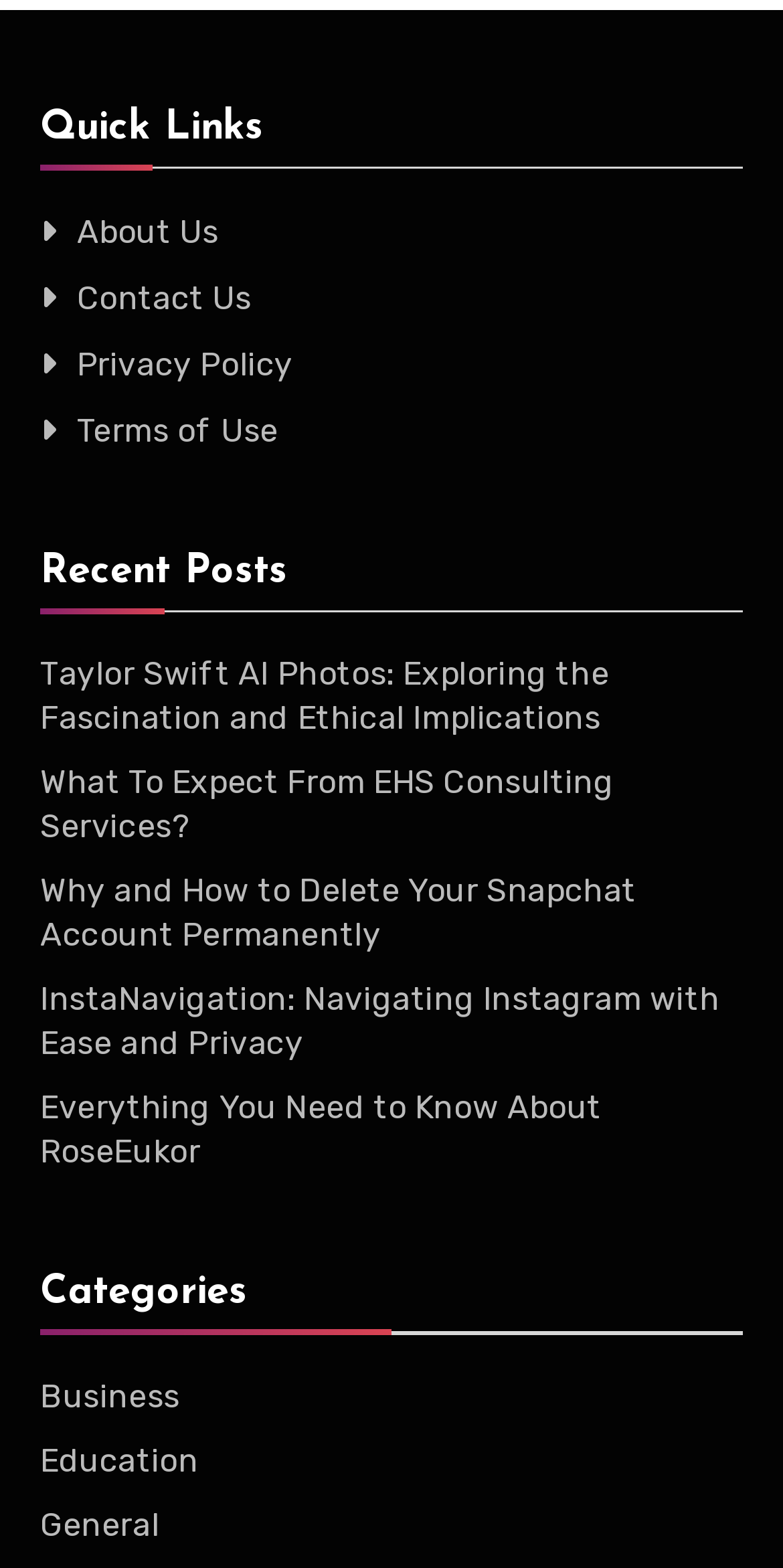Determine the bounding box coordinates of the region that needs to be clicked to achieve the task: "Check Privacy Policy".

[0.098, 0.221, 0.374, 0.245]